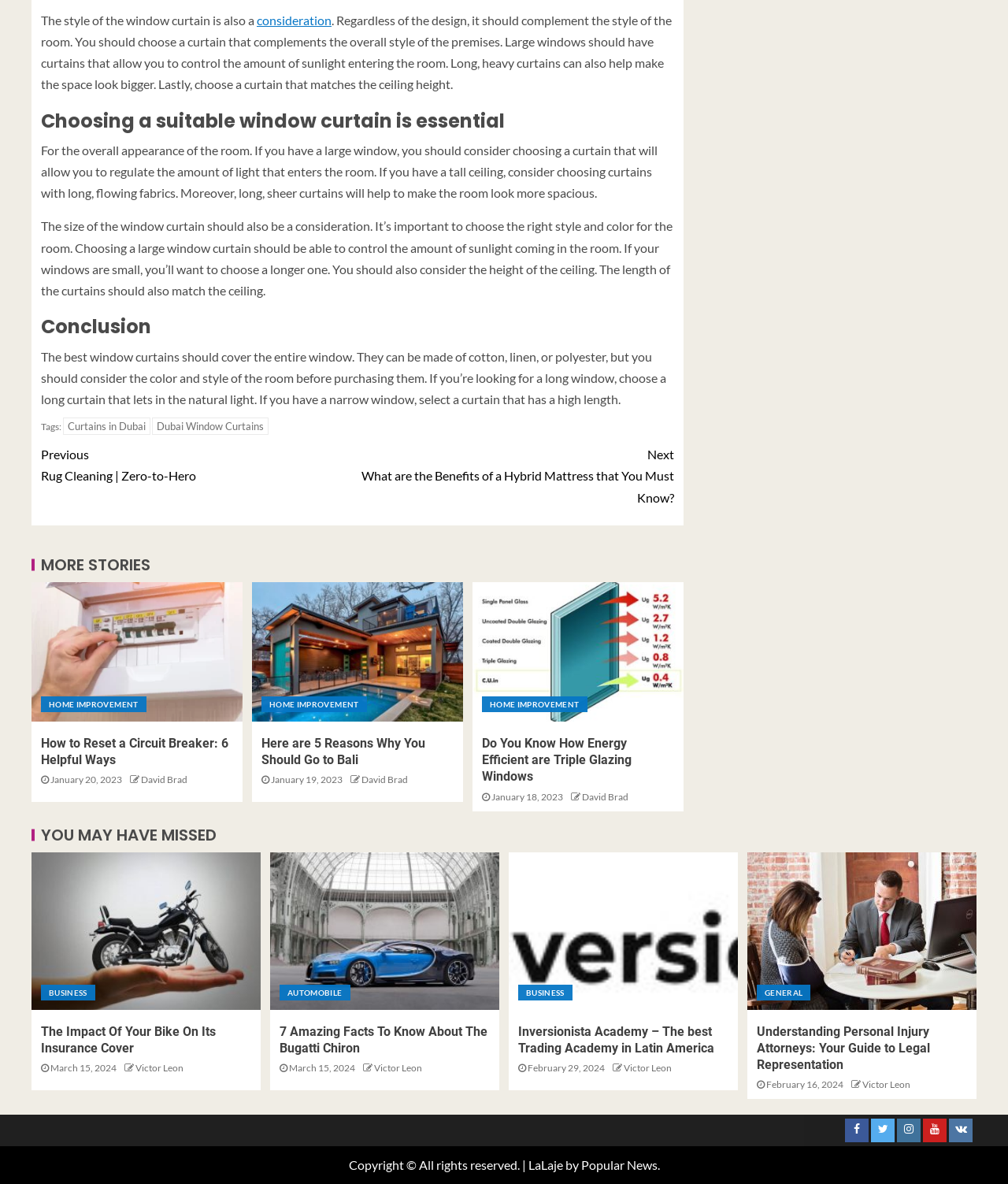Kindly determine the bounding box coordinates of the area that needs to be clicked to fulfill this instruction: "Search for something".

None